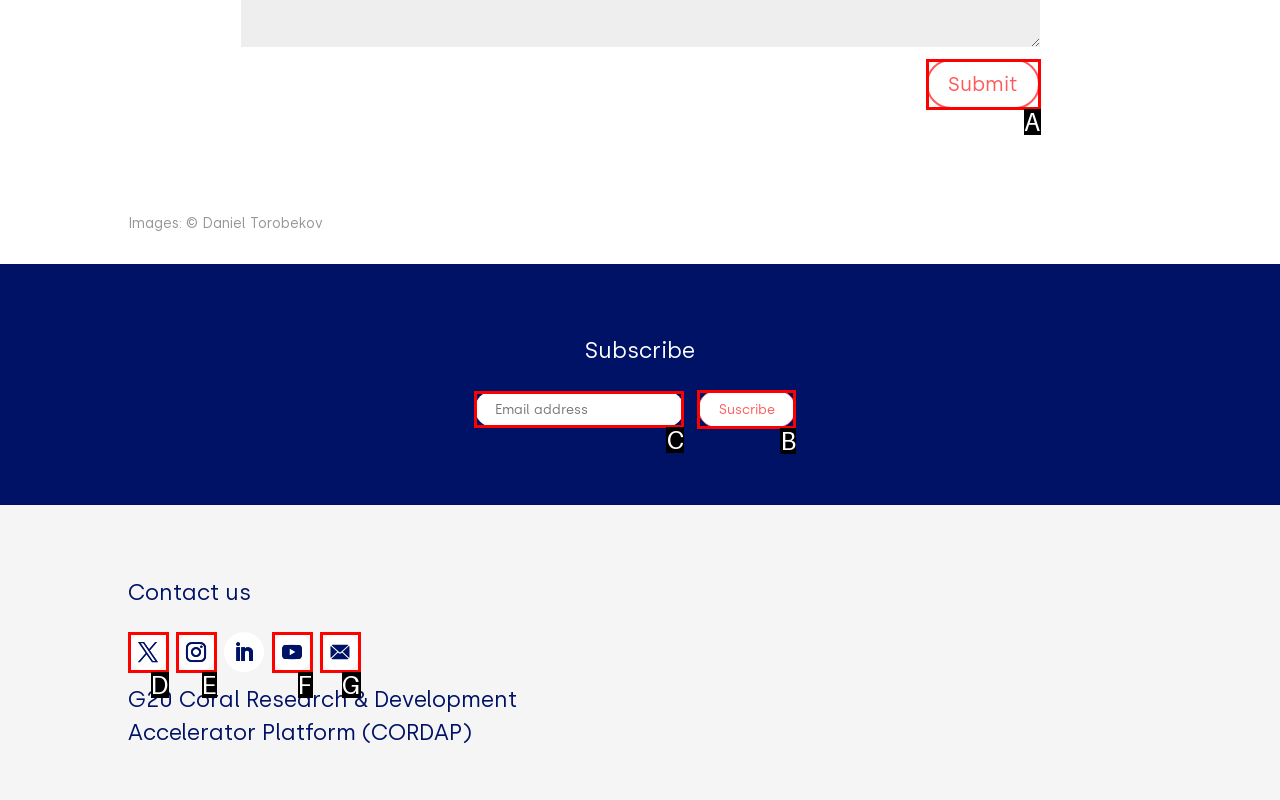Determine which HTML element matches the given description: name="EMAIL" placeholder="Email address". Provide the corresponding option's letter directly.

C